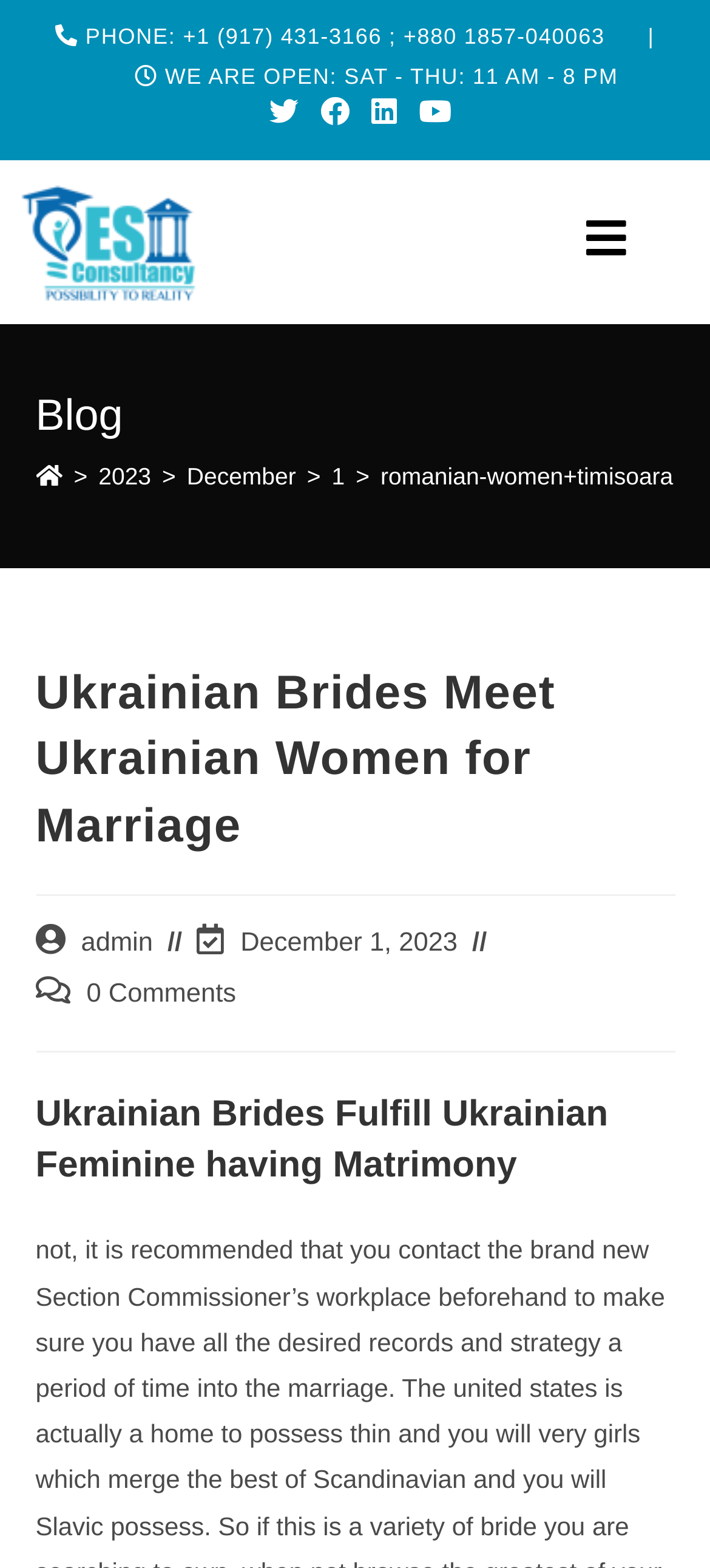Look at the image and answer the question in detail:
What is the purpose of the webpage?

The purpose of the webpage can be inferred from the heading elements, which mention 'Ukrainian Brides Meet Ukrainian Women for Marriage' and 'Ukrainian Brides Fulfill Ukrainian Feminine having Matrimony', suggesting that the webpage is related to Ukrainian brides for marriage.